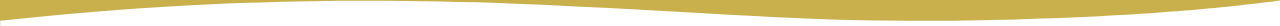Use the details in the image to answer the question thoroughly: 
What is the goal of using animation in digital marketing?

The goal of using animation in digital marketing is to increase engagement and attract visitors to a website, making it a vital tool for modern digital marketing strategies.